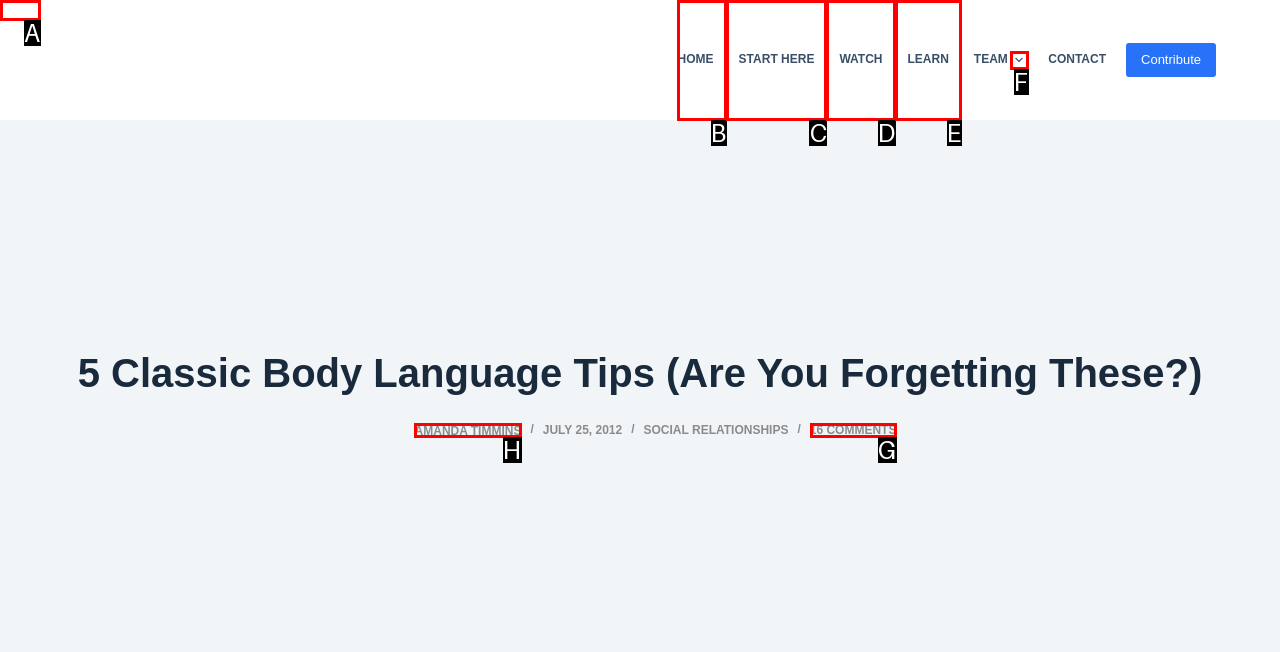Select the appropriate HTML element that needs to be clicked to finish the task: View all comments
Reply with the letter of the chosen option.

G